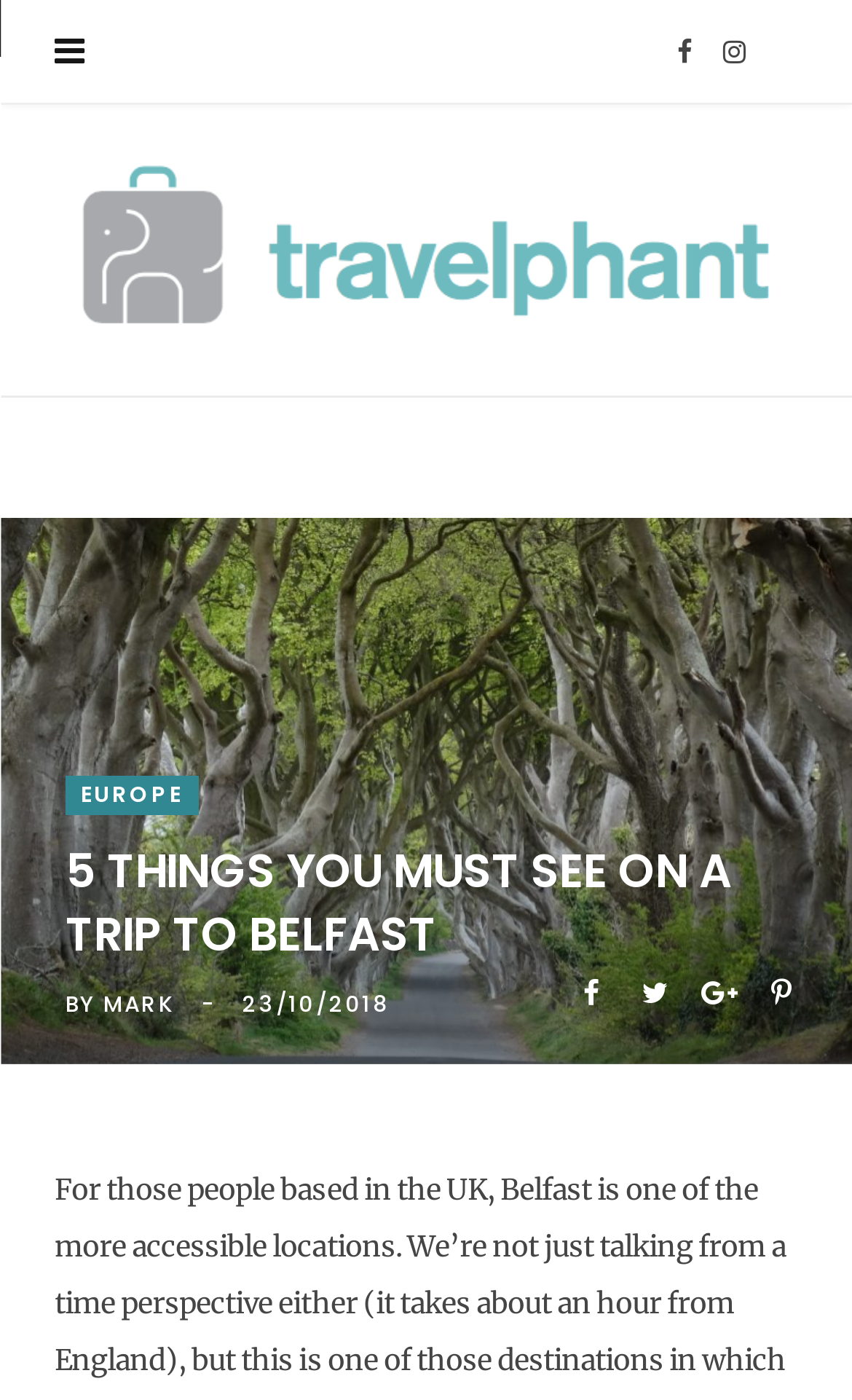Locate the coordinates of the bounding box for the clickable region that fulfills this instruction: "Click Facebook link".

[0.779, 0.0, 0.828, 0.075]